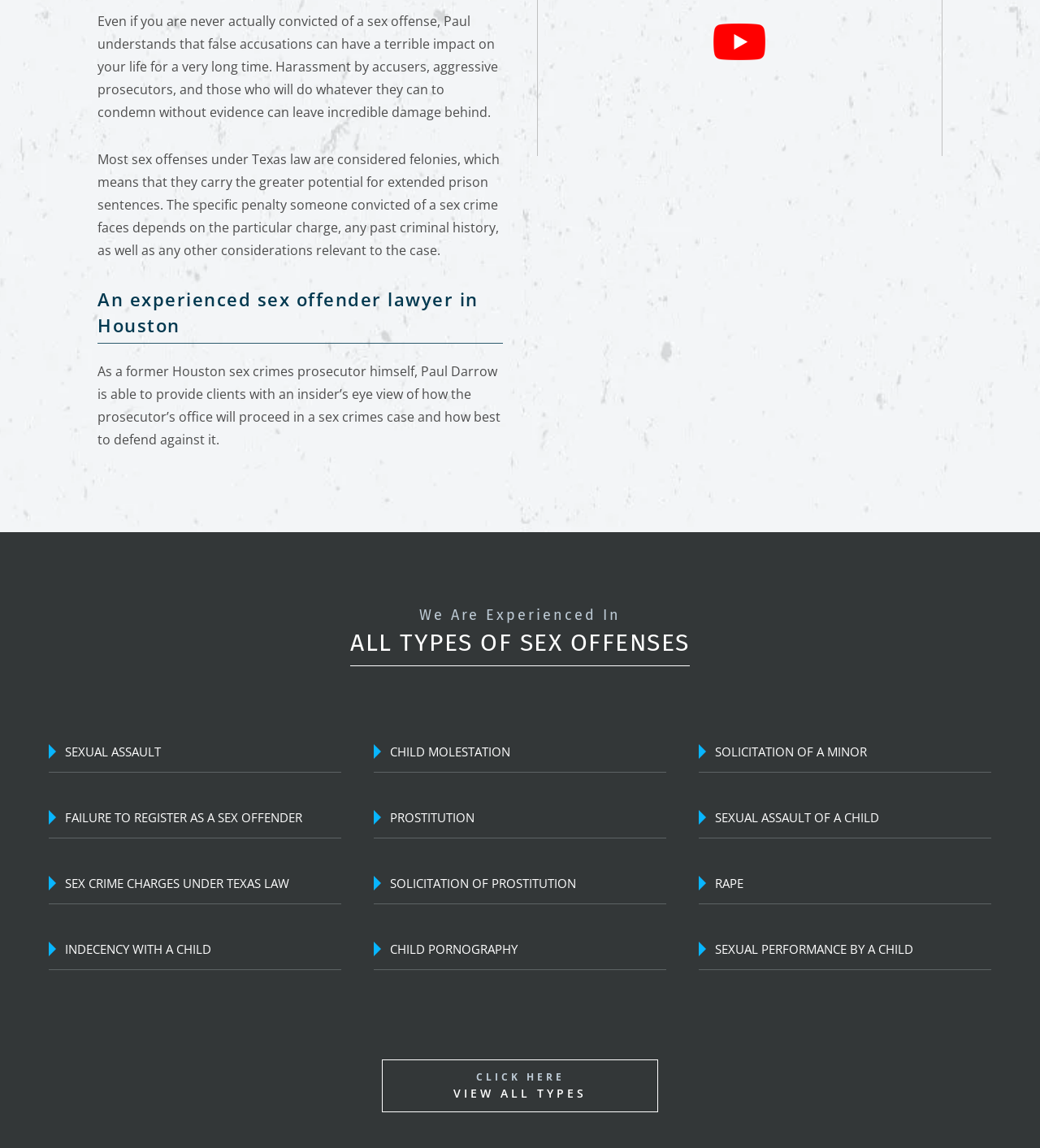Identify and provide the bounding box coordinates of the UI element described: "Rape". The coordinates should be formatted as [left, top, right, bottom], with each number being a float between 0 and 1.

[0.672, 0.752, 0.953, 0.787]